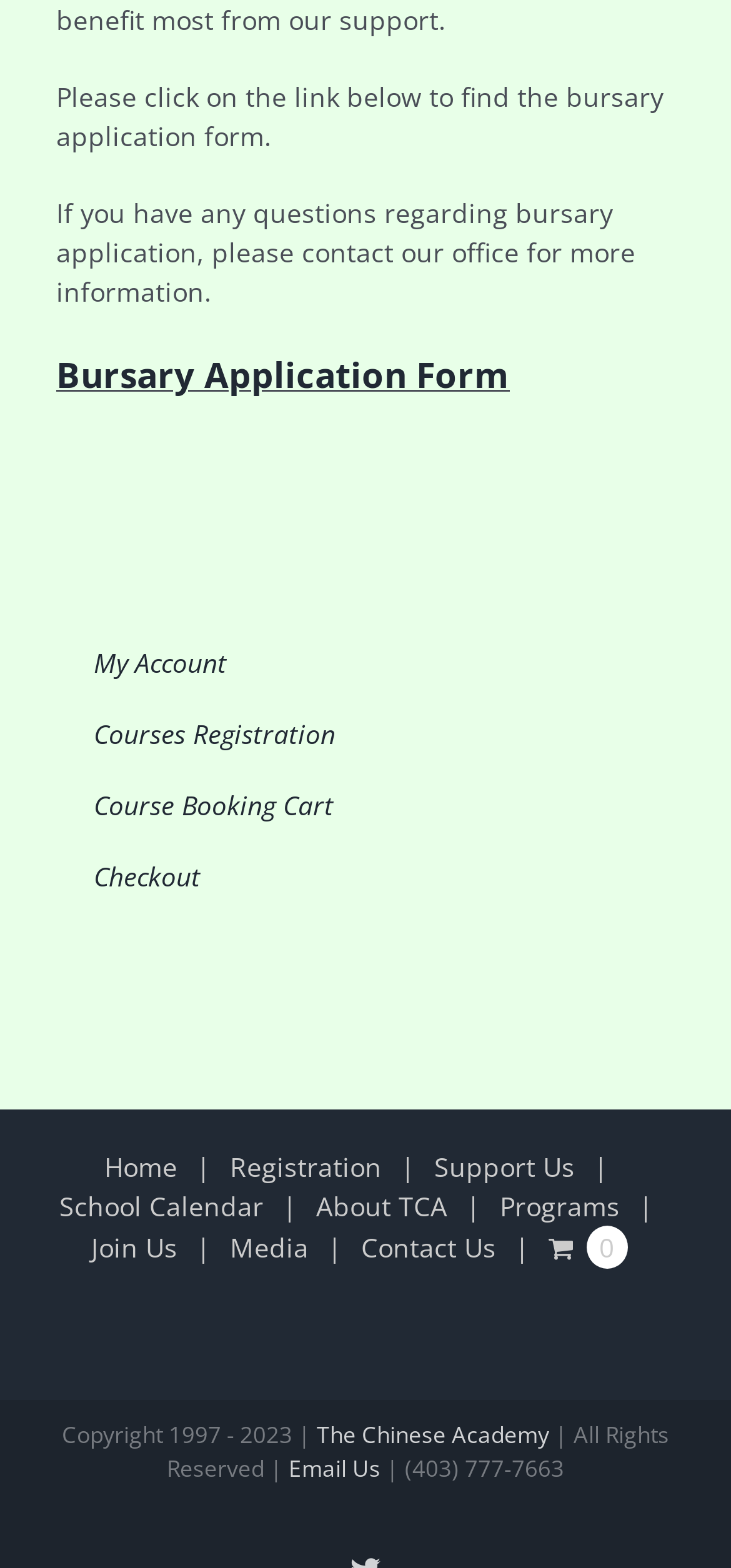Please identify the bounding box coordinates of the area that needs to be clicked to follow this instruction: "Read about data confidence and confidentiality".

None